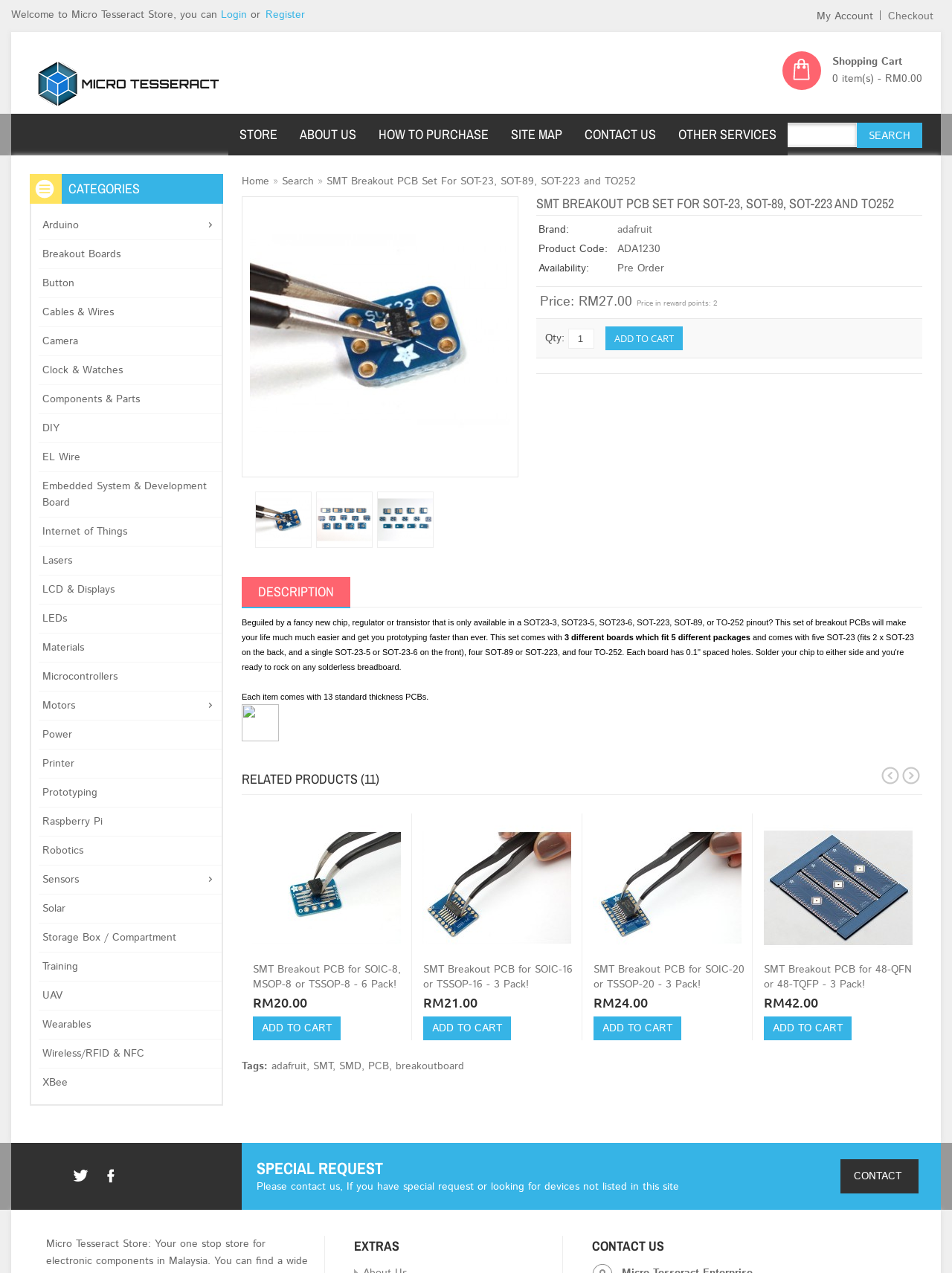Given the description "Aliexpress Promo Codes", determine the bounding box of the corresponding UI element.

None